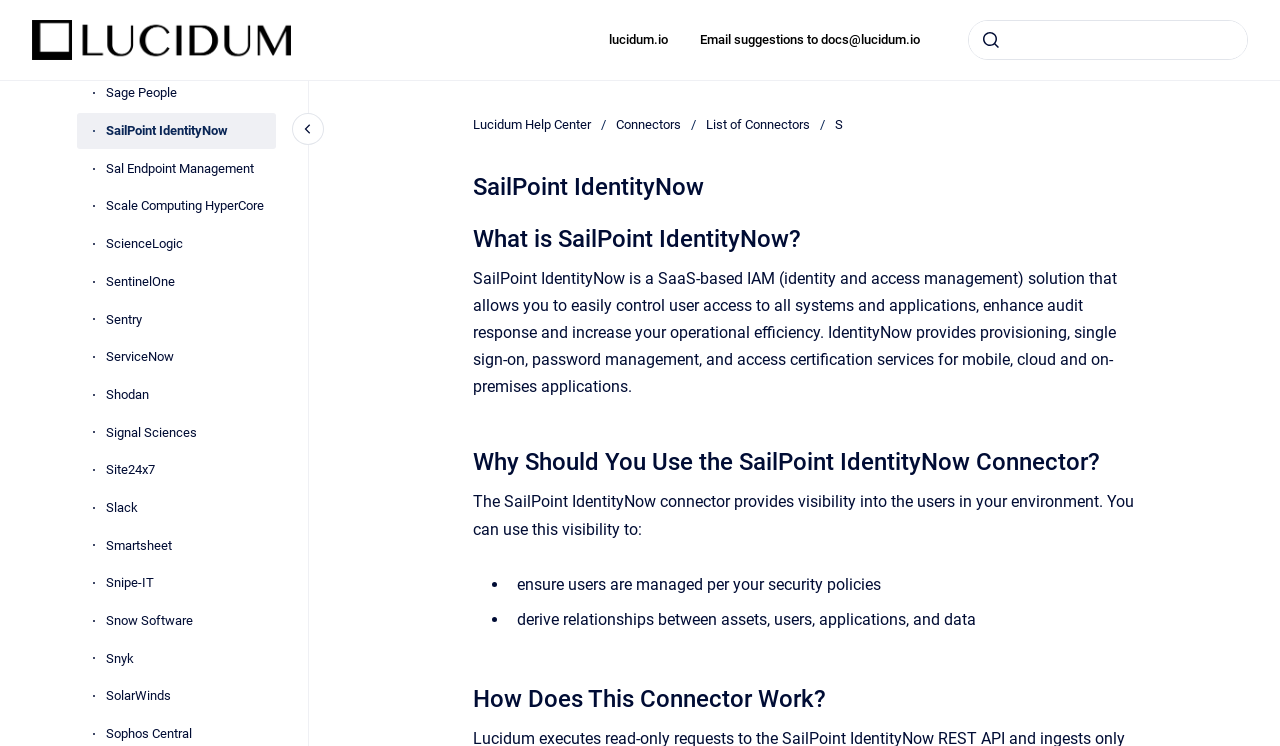What is the purpose of the search bar?
Give a detailed explanation using the information visible in the image.

The search bar is likely intended for users to search for specific connectors, applications, or other relevant information within the webpage.